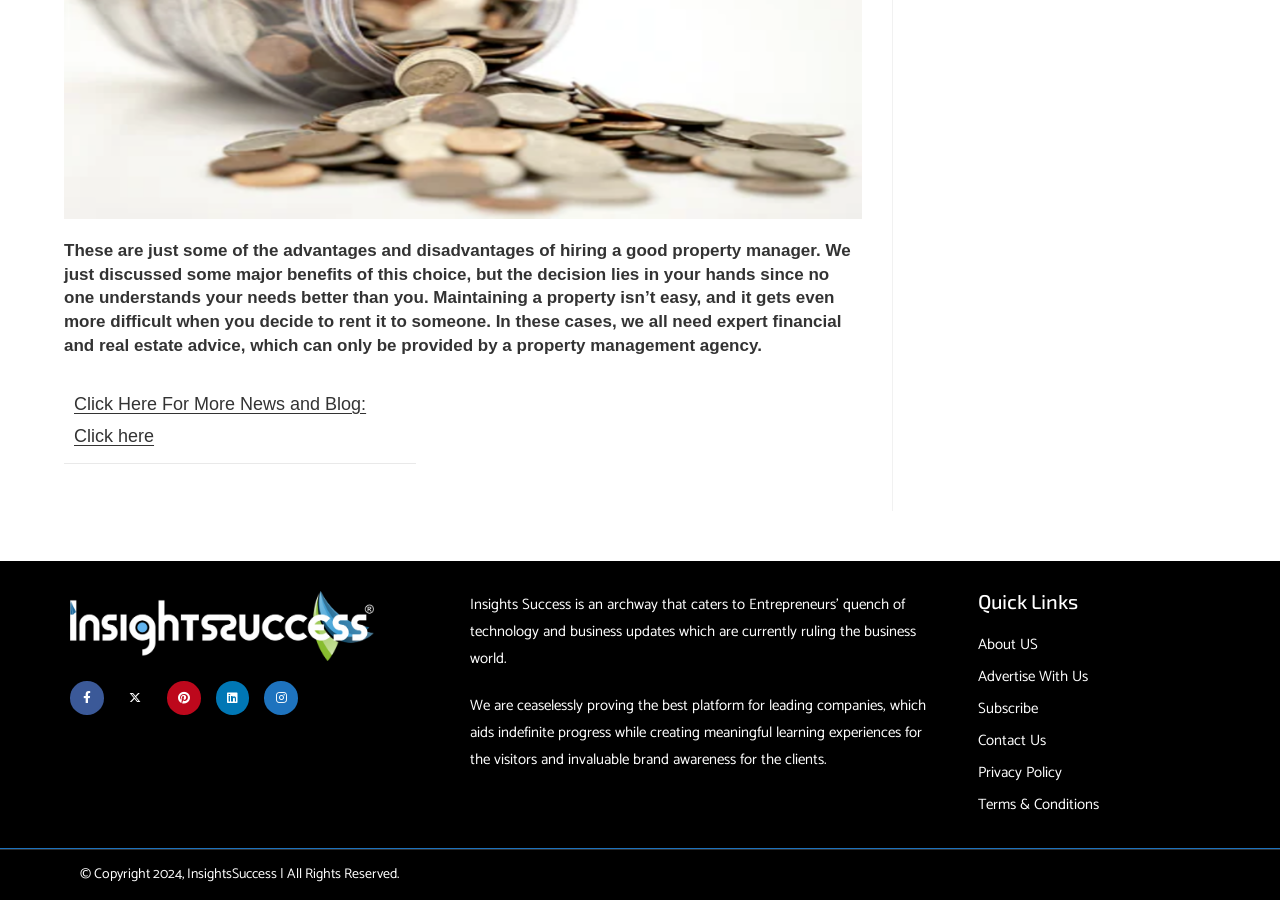Find the bounding box coordinates of the clickable element required to execute the following instruction: "View the Instagram page". Provide the coordinates as four float numbers between 0 and 1, i.e., [left, top, right, bottom].

[0.207, 0.757, 0.233, 0.794]